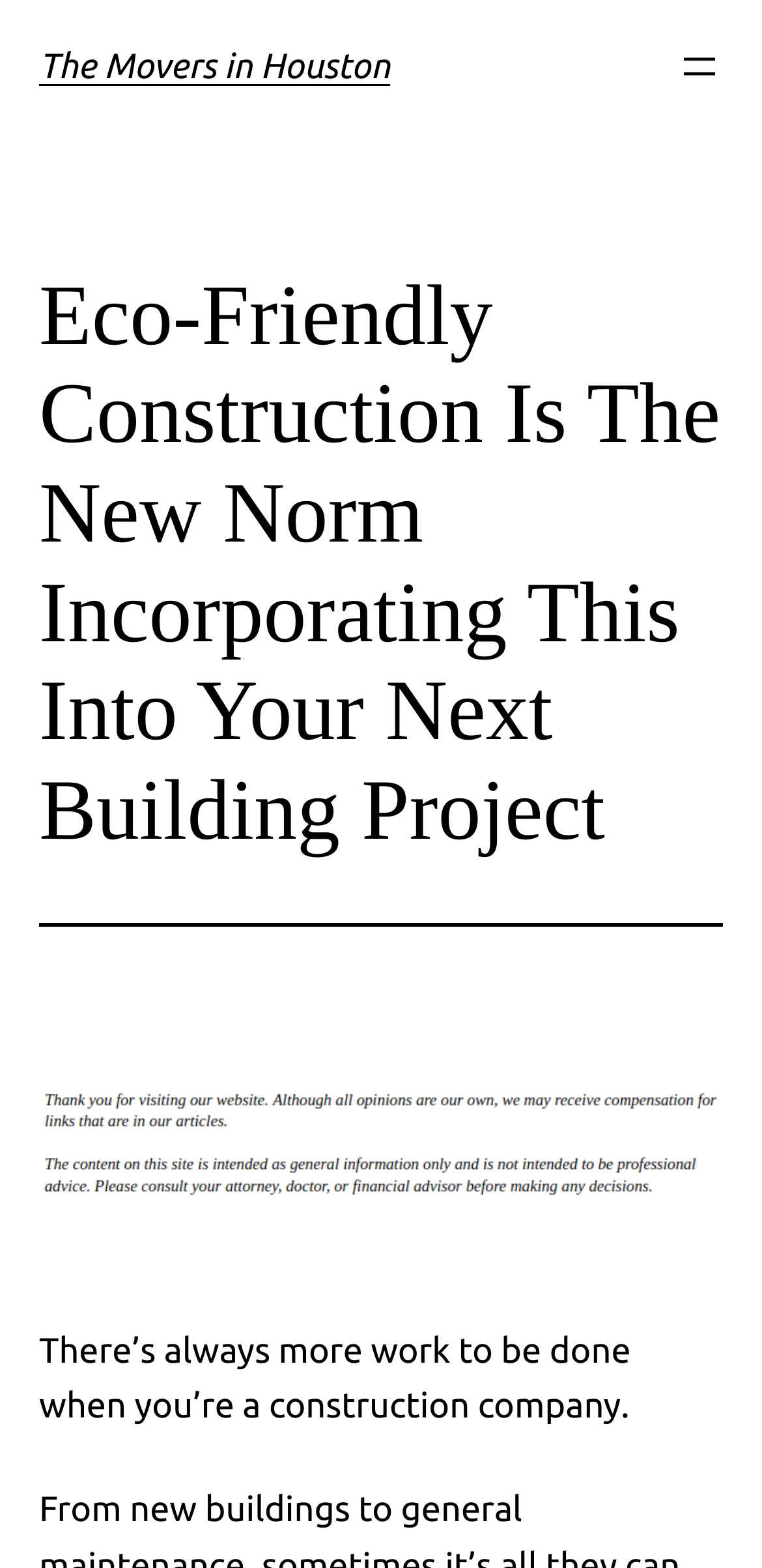Using the elements shown in the image, answer the question comprehensively: Is there a menu on the page?

I found a button element with the text 'Open menu', which suggests that there is a menu on the page that can be opened by clicking the button. The 'hasPopup' property of the button element also indicates that it has a popup dialog, which is likely to be the menu.